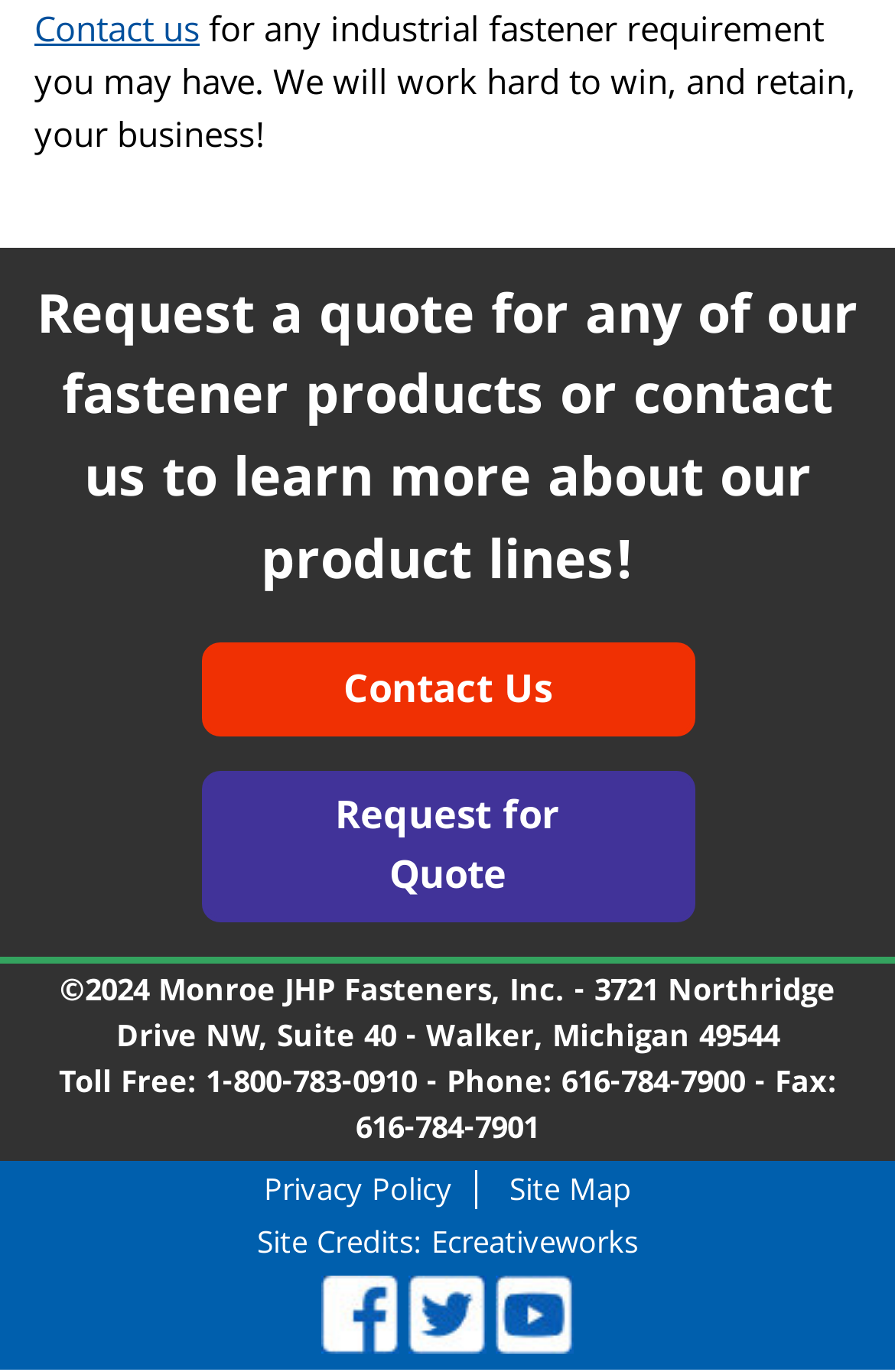Please identify the coordinates of the bounding box that should be clicked to fulfill this instruction: "Call toll free number".

[0.229, 0.773, 0.465, 0.81]